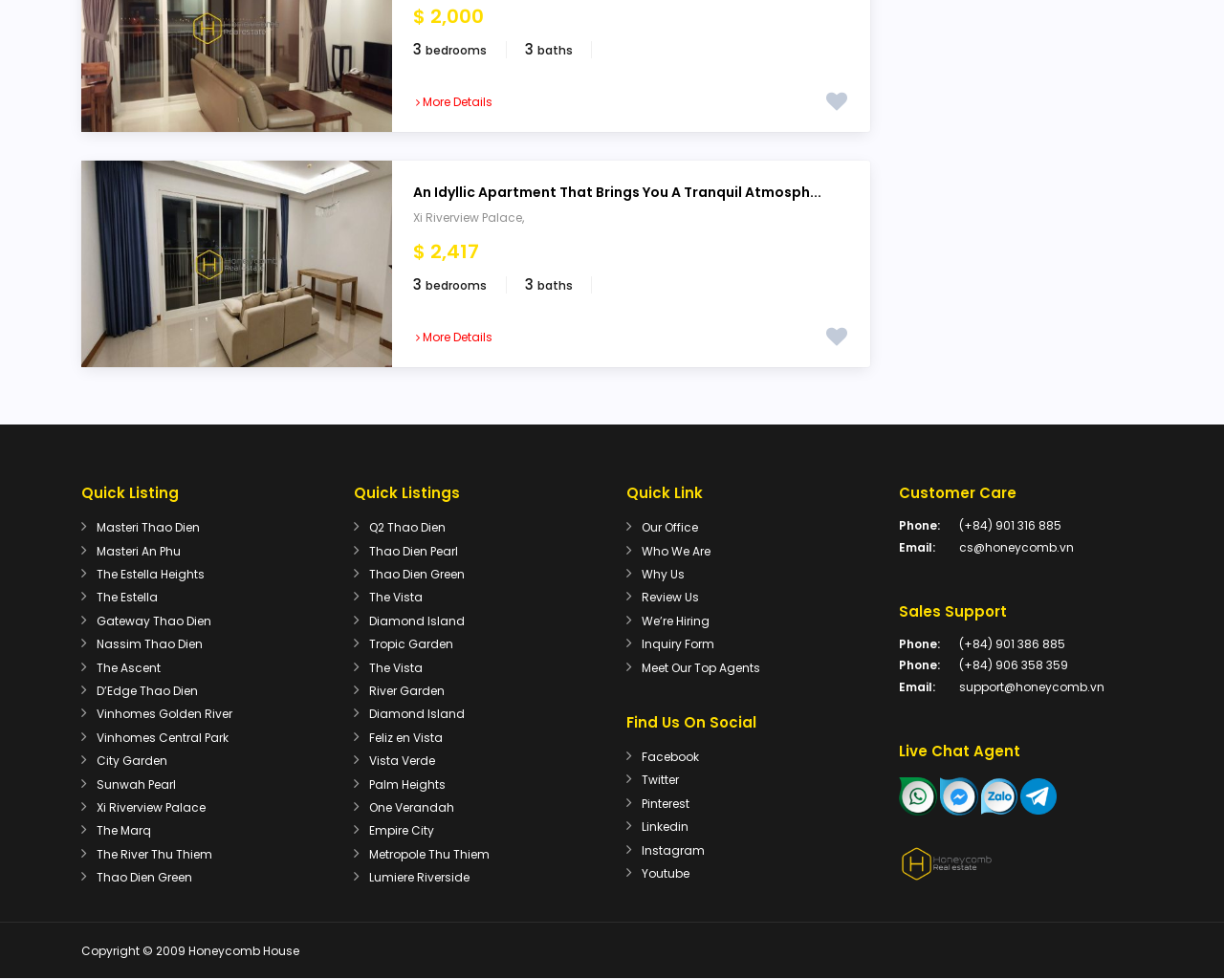Please identify the bounding box coordinates of the clickable element to fulfill the following instruction: "Chat with live agent on Whatsapp". The coordinates should be four float numbers between 0 and 1, i.e., [left, top, right, bottom].

[0.734, 0.793, 0.766, 0.832]